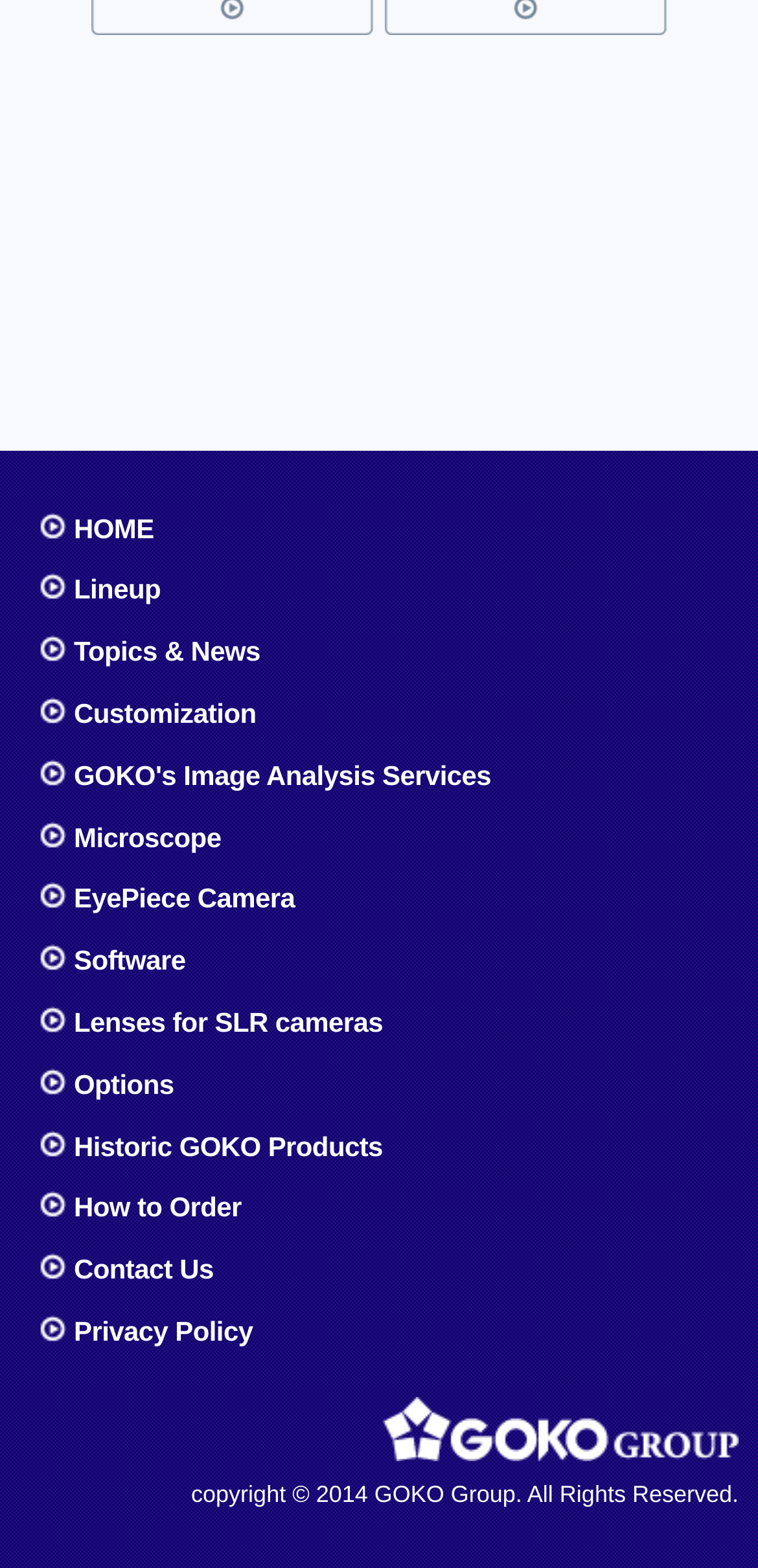Pinpoint the bounding box coordinates of the area that must be clicked to complete this instruction: "Click on Distributor Wanted".

[0.12, 0.006, 0.492, 0.027]